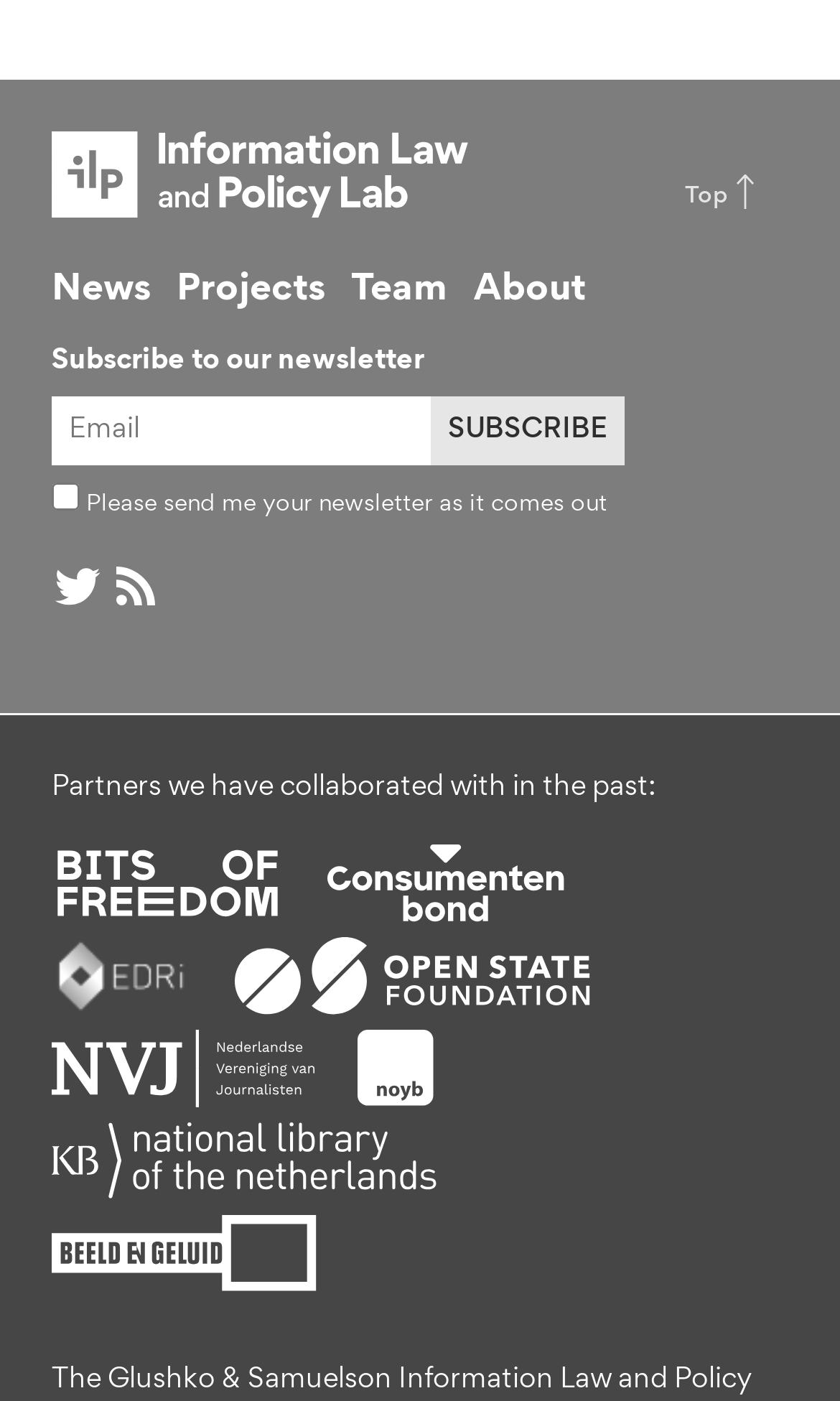Please study the image and answer the question comprehensively:
What is the purpose of the textbox?

The textbox is labeled 'Email' and is required, indicating that it is used to collect email addresses for subscription purposes. The presence of a 'Subscribe' button nearby further supports this conclusion.